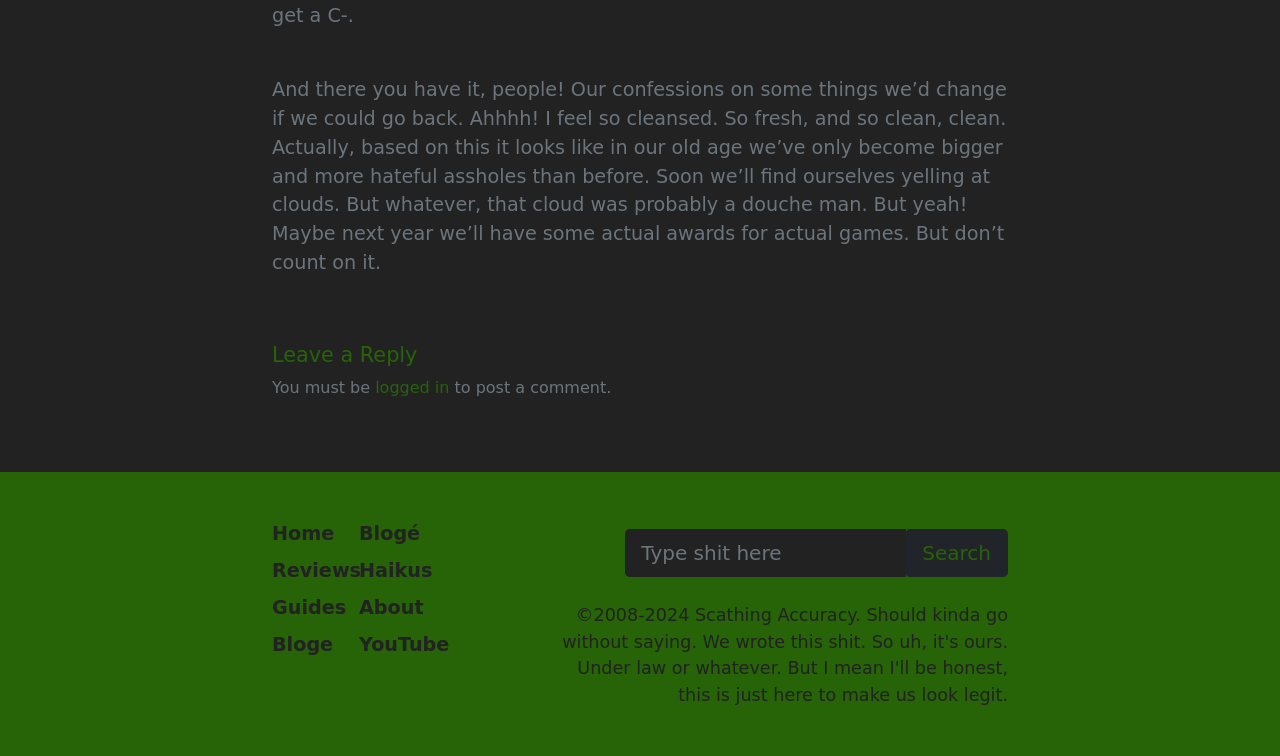Identify the bounding box coordinates of the section that should be clicked to achieve the task described: "Leave a reply".

[0.212, 0.454, 0.788, 0.487]